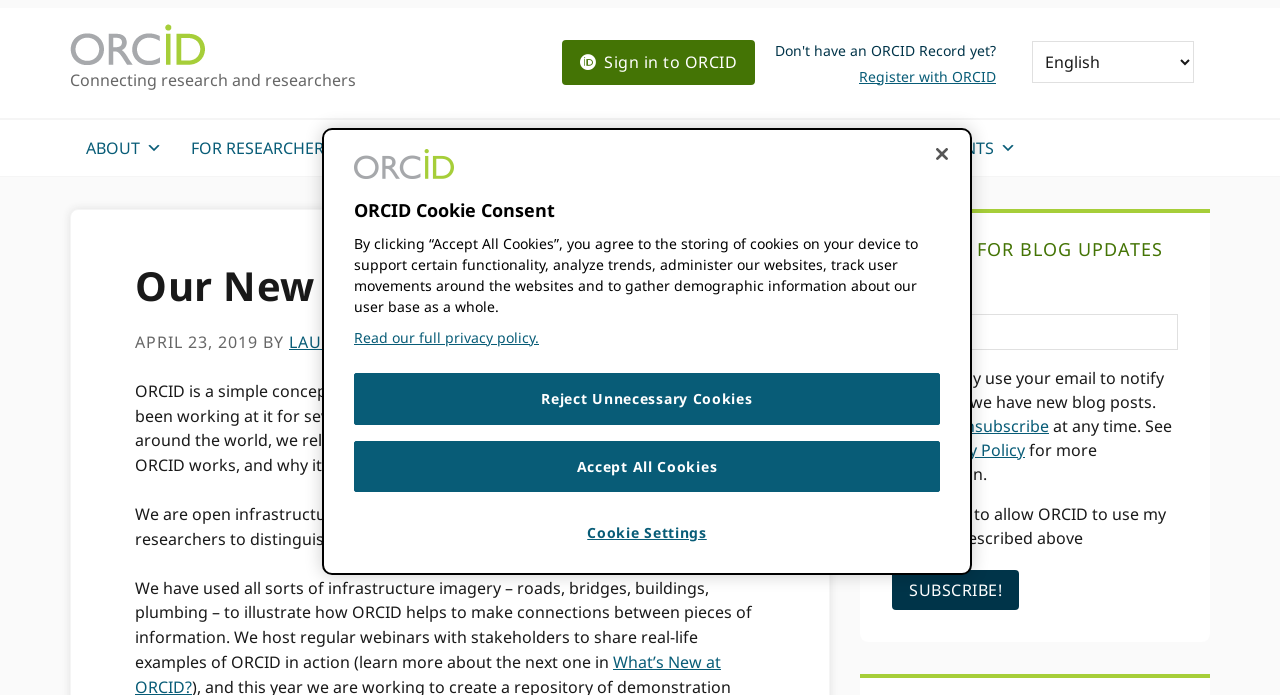Determine the bounding box coordinates of the clickable region to execute the instruction: "Register with ORCID". The coordinates should be four float numbers between 0 and 1, denoted as [left, top, right, bottom].

[0.671, 0.096, 0.778, 0.123]